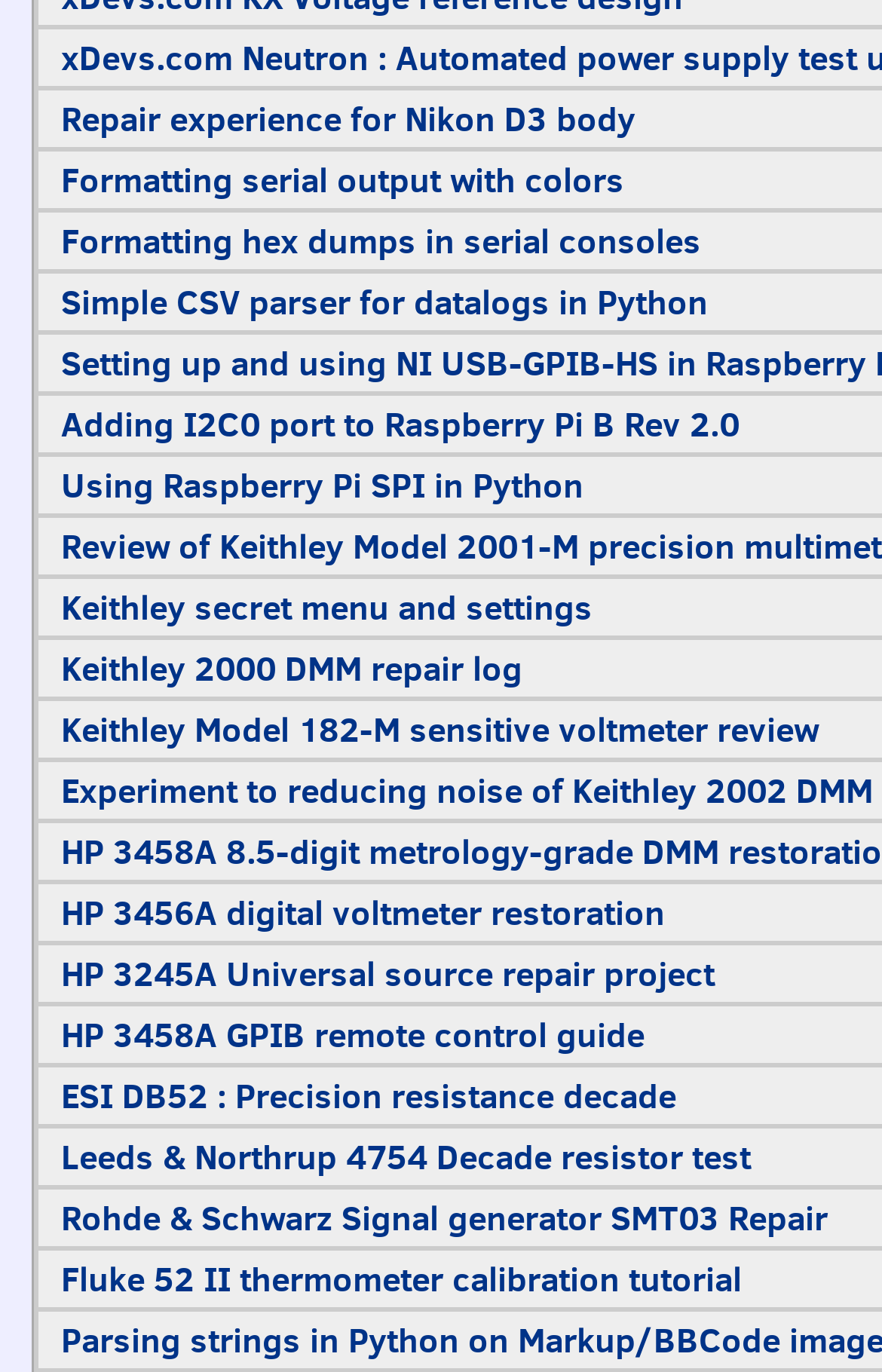Identify and provide the bounding box coordinates of the UI element described: "Formatting serial output with colors". The coordinates should be formatted as [left, top, right, bottom], with each number being a float between 0 and 1.

[0.069, 0.114, 0.708, 0.149]